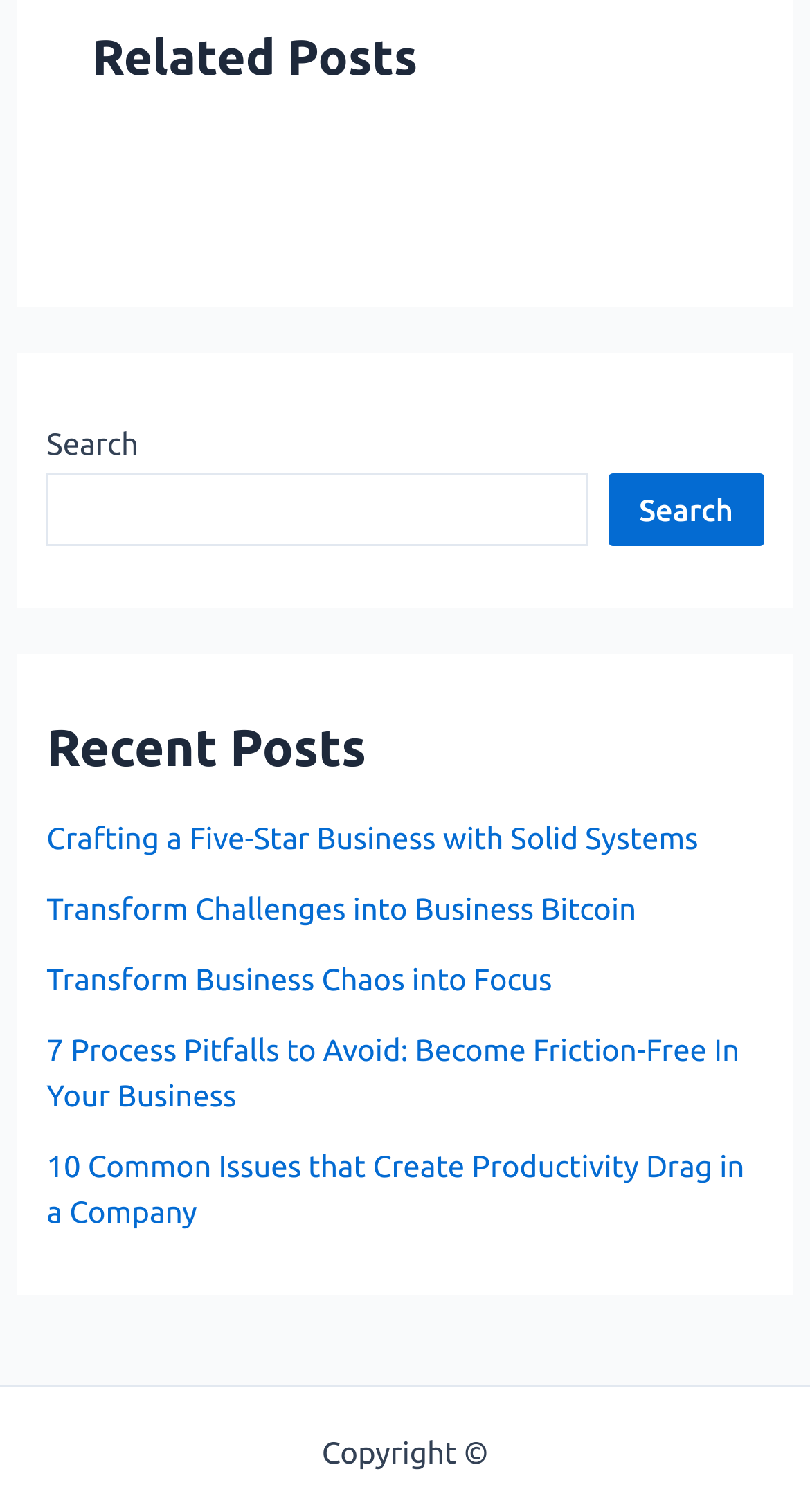Please examine the image and answer the question with a detailed explanation:
How many links are there in the 'Recent Posts' section?

I counted the number of links in the 'Recent Posts' section and found five links, which are 'Crafting a Five-Star Business with Solid Systems', 'Transform Challenges into Business Bitcoin', 'Transform Business Chaos into Focus', '7 Process Pitfalls to Avoid: Become Friction-Free In Your Business', and '10 Common Issues that Create Productivity Drag in a Company'.